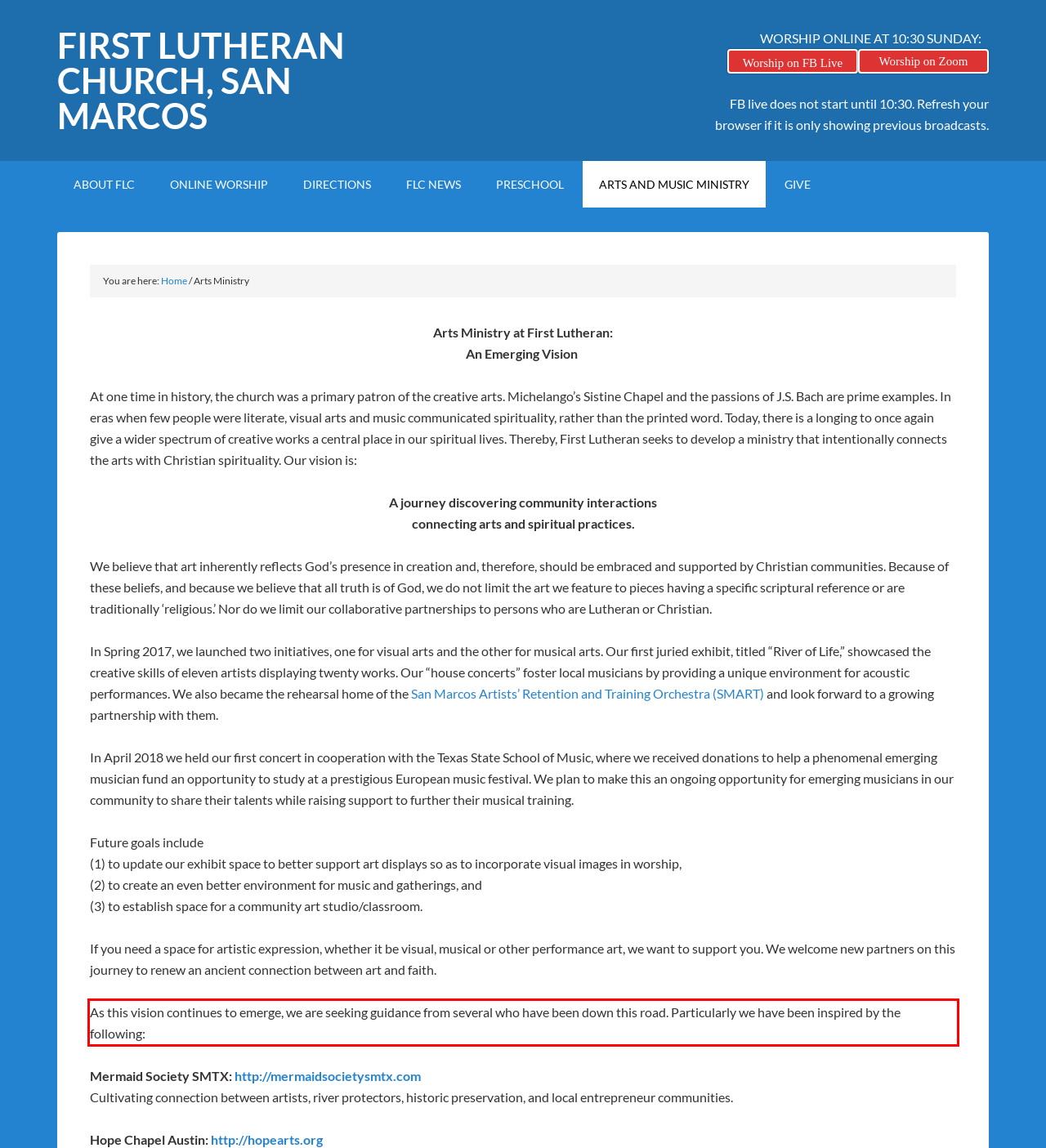Look at the webpage screenshot and recognize the text inside the red bounding box.

As this vision continues to emerge, we are seeking guidance from several who have been down this road. Particularly we have been inspired by the following: